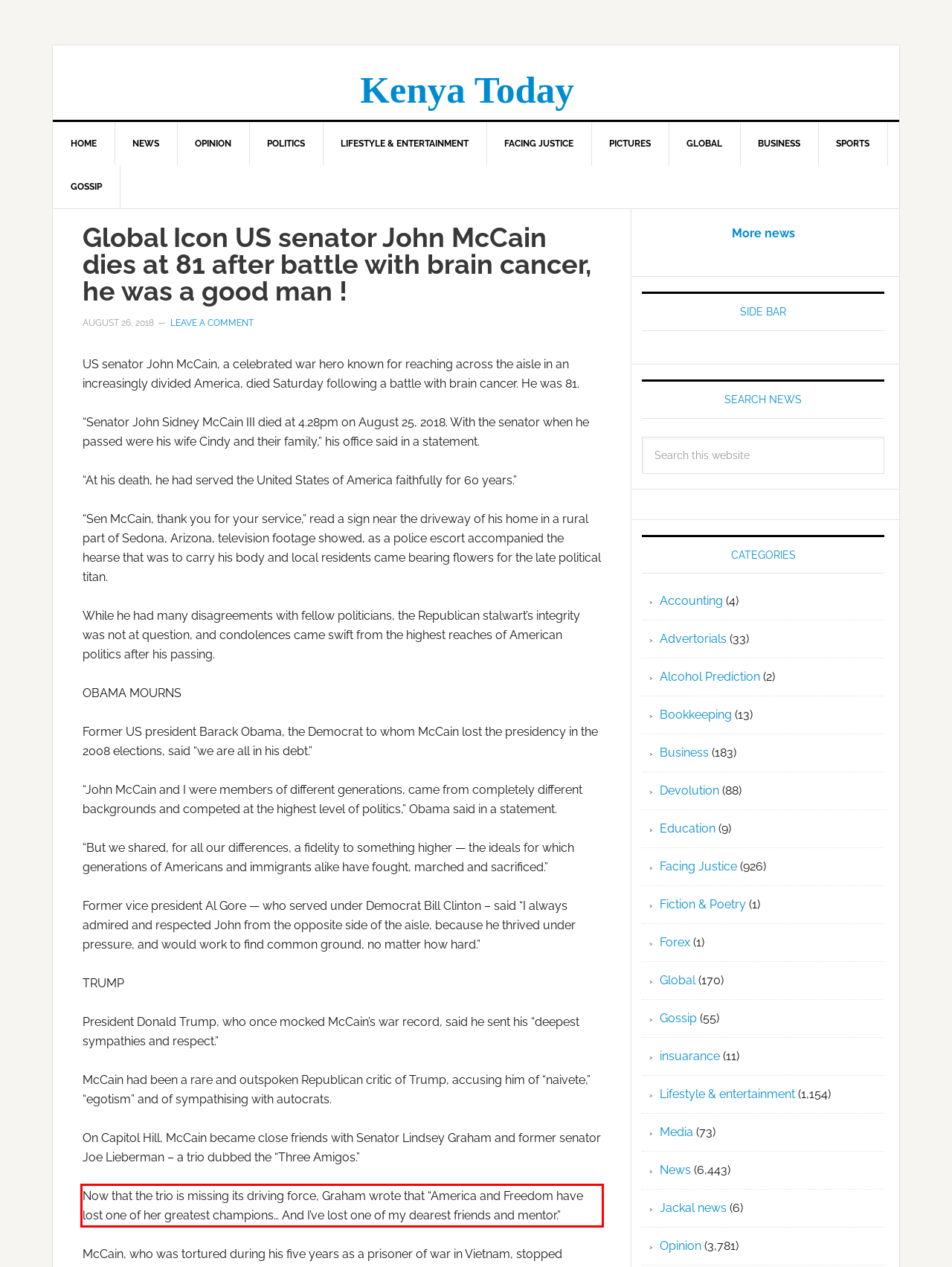You are given a webpage screenshot with a red bounding box around a UI element. Extract and generate the text inside this red bounding box.

Now that the trio is missing its driving force, Graham wrote that “America and Freedom have lost one of her greatest champions… And I’ve lost one of my dearest friends and mentor.”